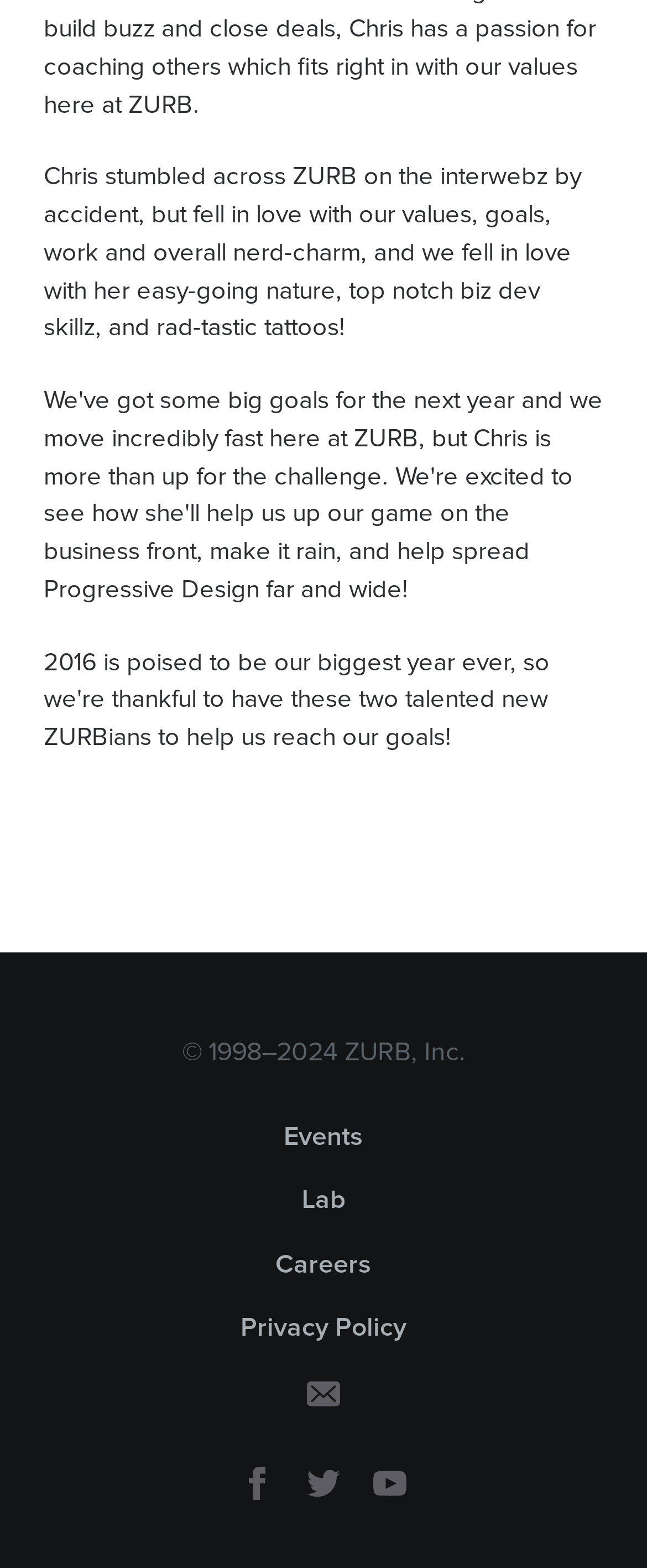What is the company name mentioned on the webpage?
Your answer should be a single word or phrase derived from the screenshot.

ZURB, Inc.